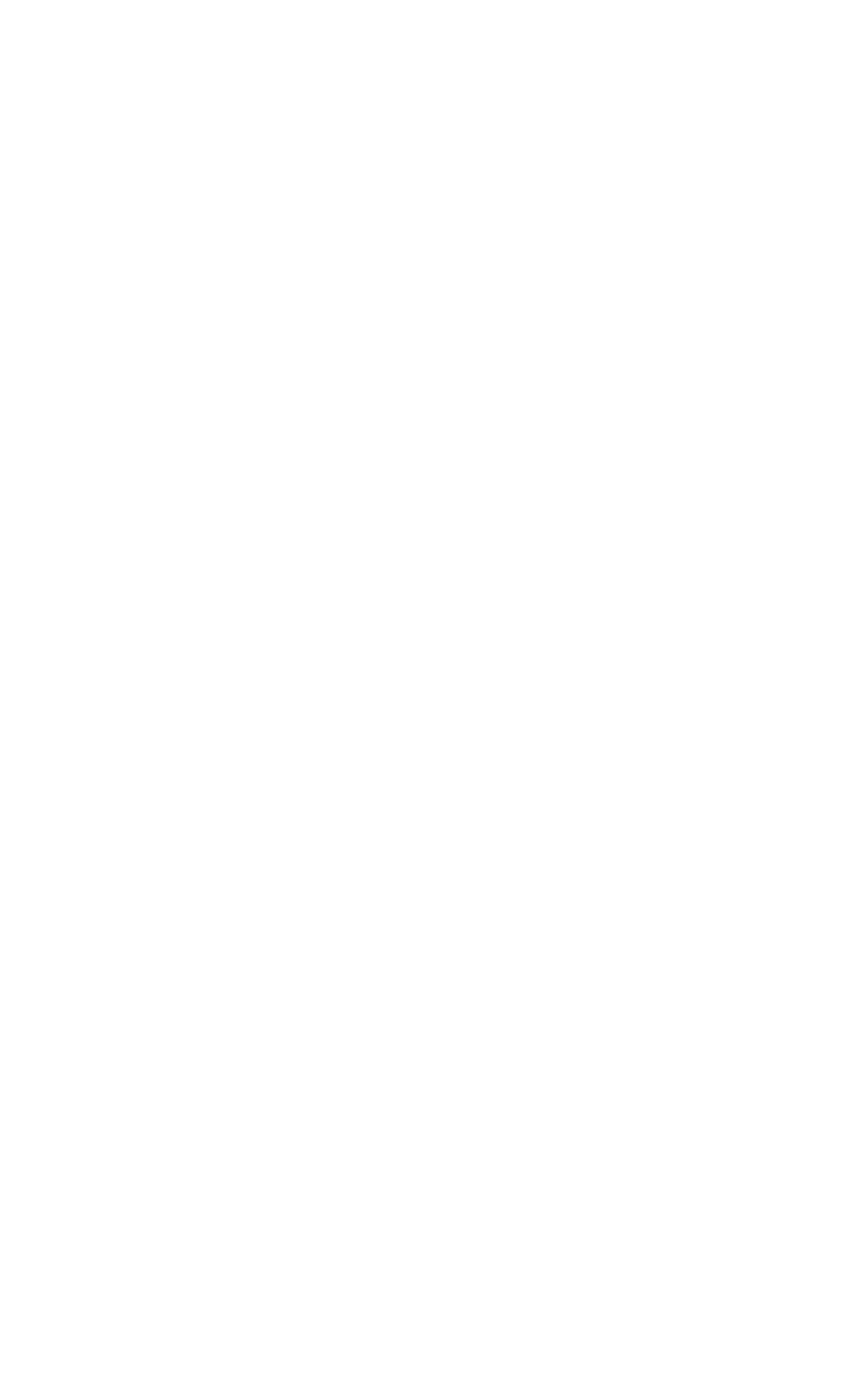Please use the details from the image to answer the following question comprehensively:
How many links are listed under 'DIGITAL ASSURANCE'?

I counted the number of links under the 'DIGITAL ASSURANCE' heading, and there are 9 links listed.